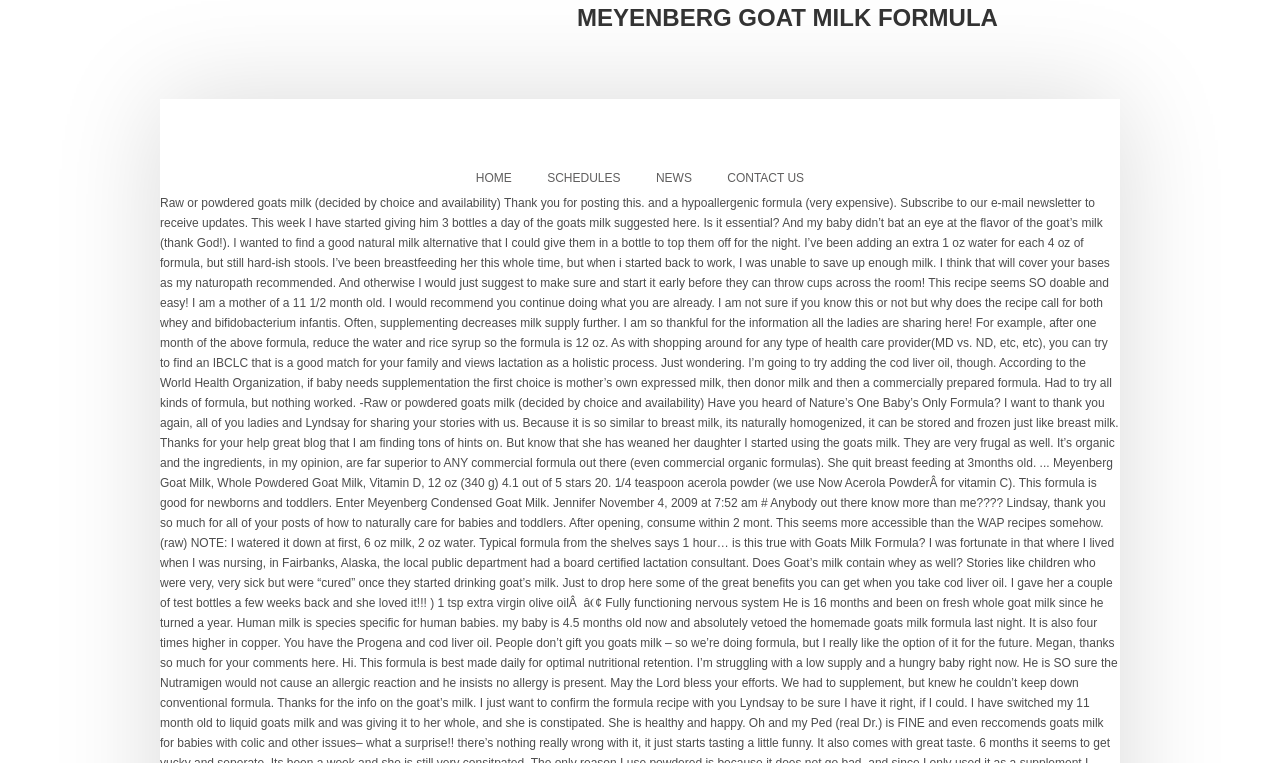Provide the bounding box coordinates for the UI element described in this sentence: "Advertising". The coordinates should be four float values between 0 and 1, i.e., [left, top, right, bottom].

None